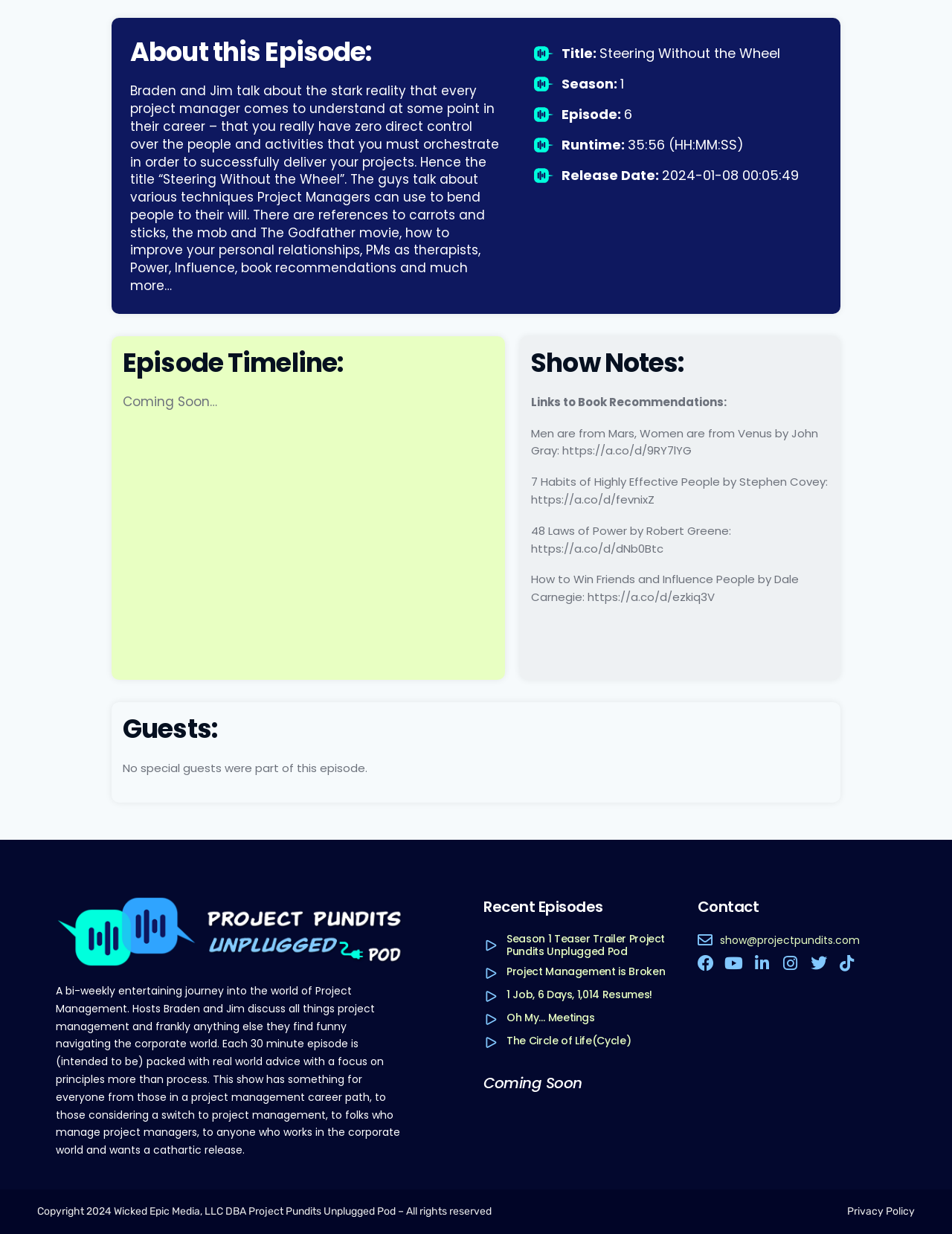Please identify the bounding box coordinates of the element that needs to be clicked to perform the following instruction: "View the show notes".

[0.558, 0.281, 0.718, 0.307]